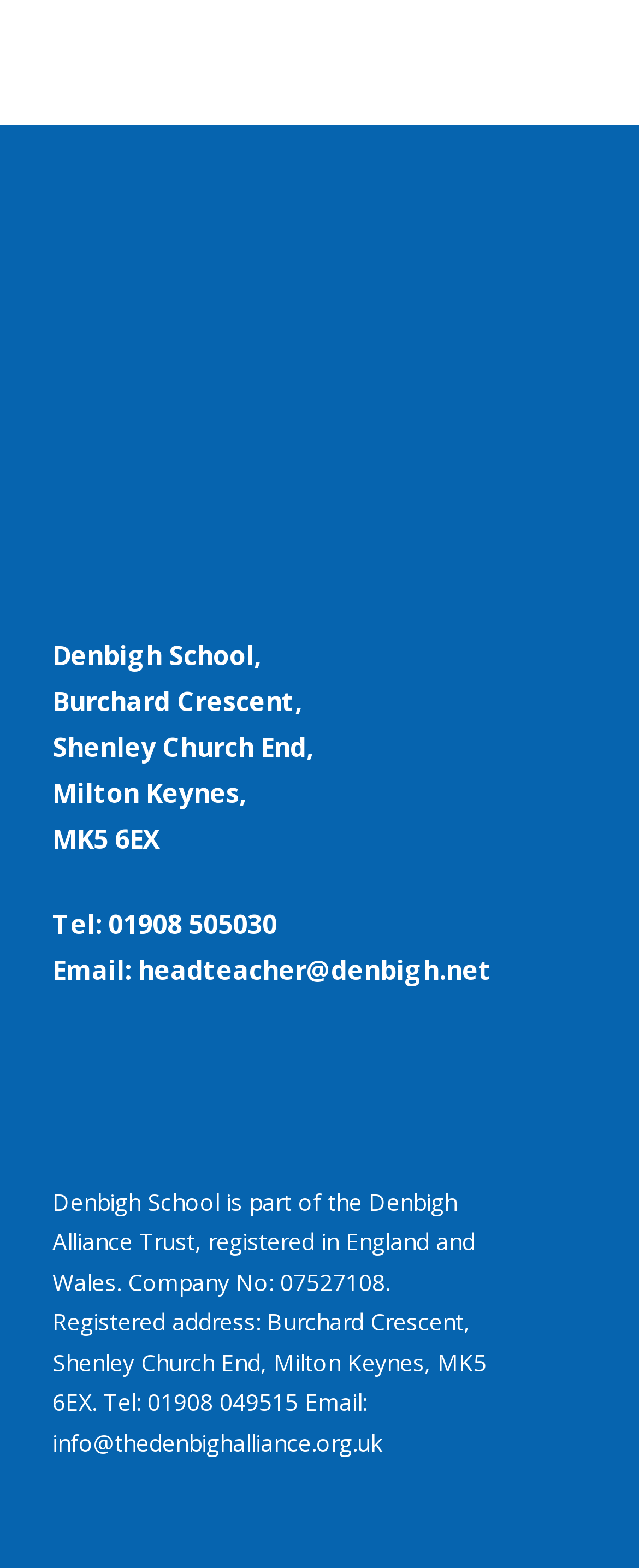Predict the bounding box for the UI component with the following description: "alt="Youtube logo"".

[0.267, 0.7, 0.328, 0.738]